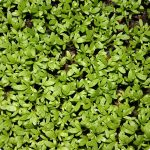Observe the image and answer the following question in detail: What is the characteristic of the plants in the image?

The characteristic of the plants in the image is that they are vibrantly colored and textured because the caption describes the leaves as vibrantly colored and spread uniformly across the frame, creating a rich, textured appearance.